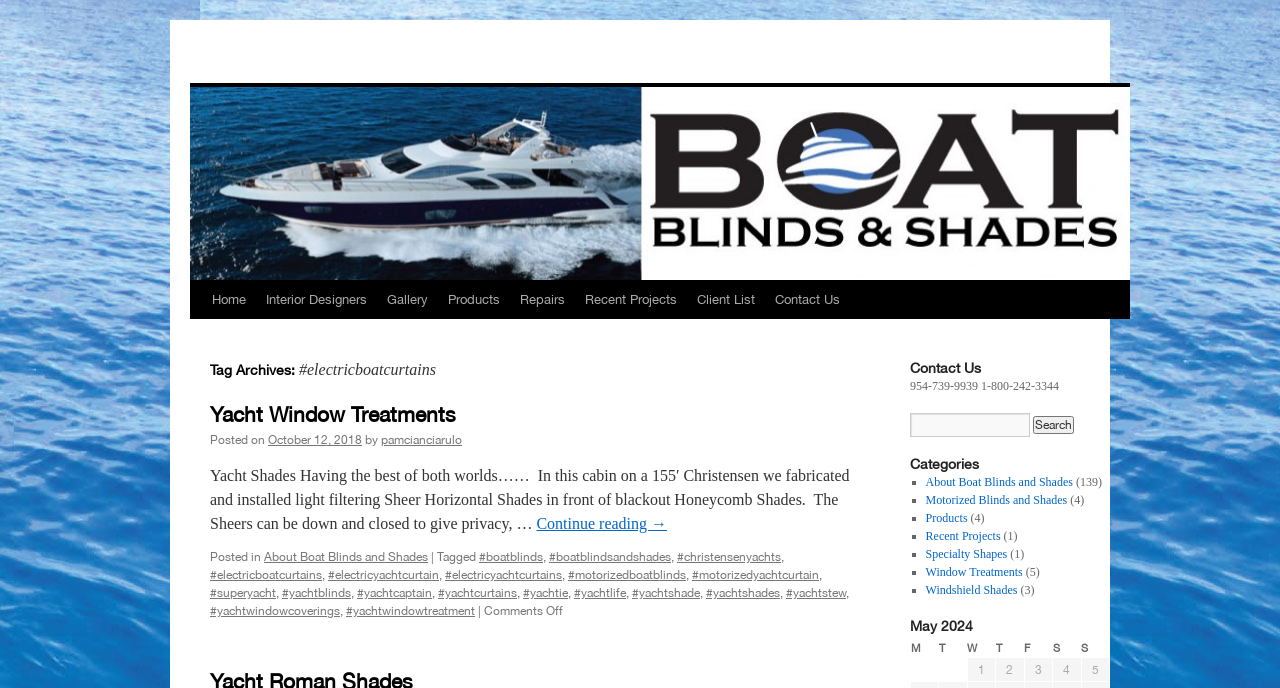From the element description About Boat Blinds and Shades, predict the bounding box coordinates of the UI element. The coordinates must be specified in the format (top-left x, top-left y, bottom-right x, bottom-right y) and should be within the 0 to 1 range.

[0.723, 0.69, 0.838, 0.711]